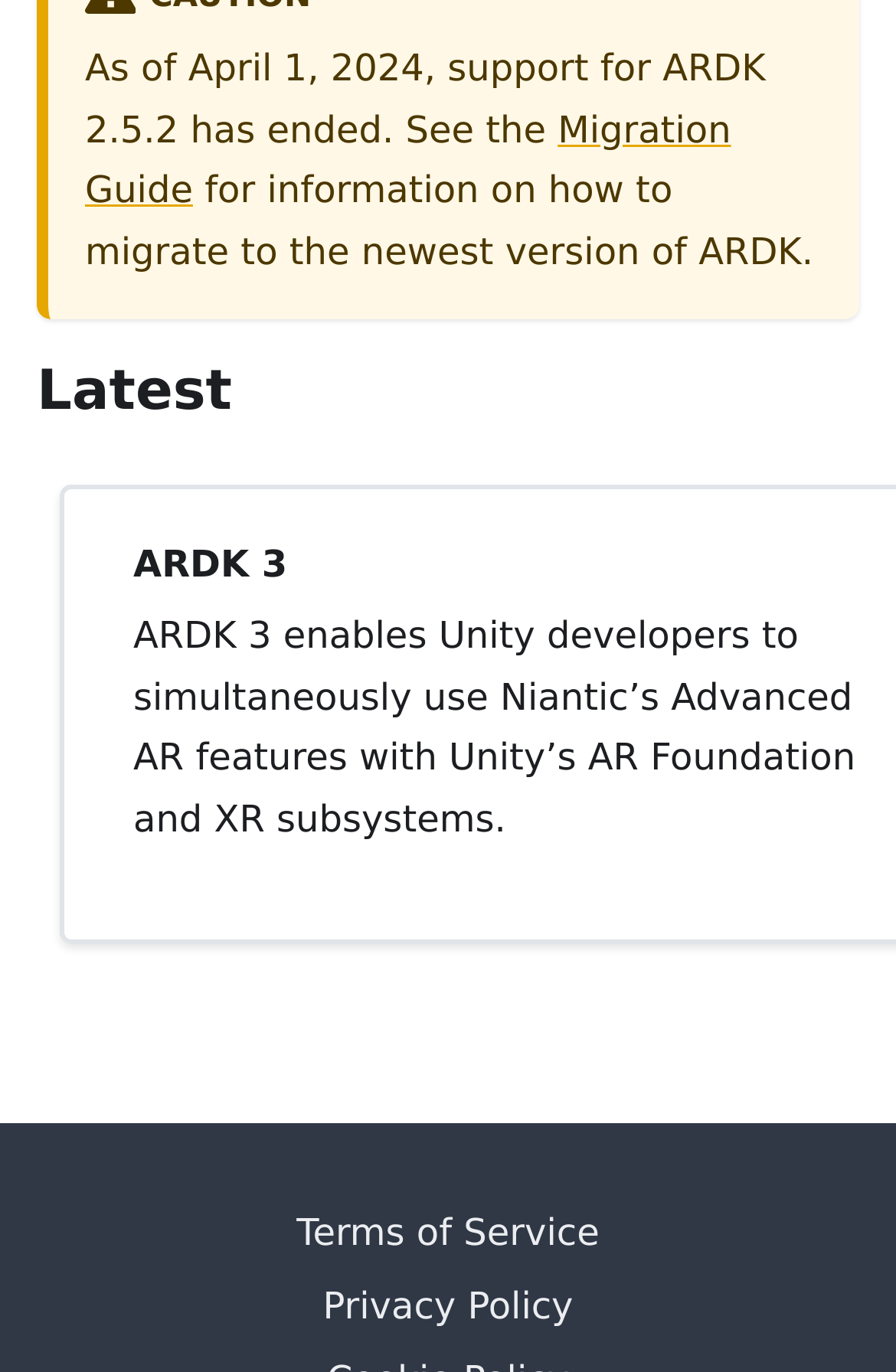Given the element description Privacy Policy, predict the bounding box coordinates for the UI element in the webpage screenshot. The format should be (top-left x, top-left y, bottom-right x, bottom-right y), and the values should be between 0 and 1.

[0.041, 0.926, 0.959, 0.98]